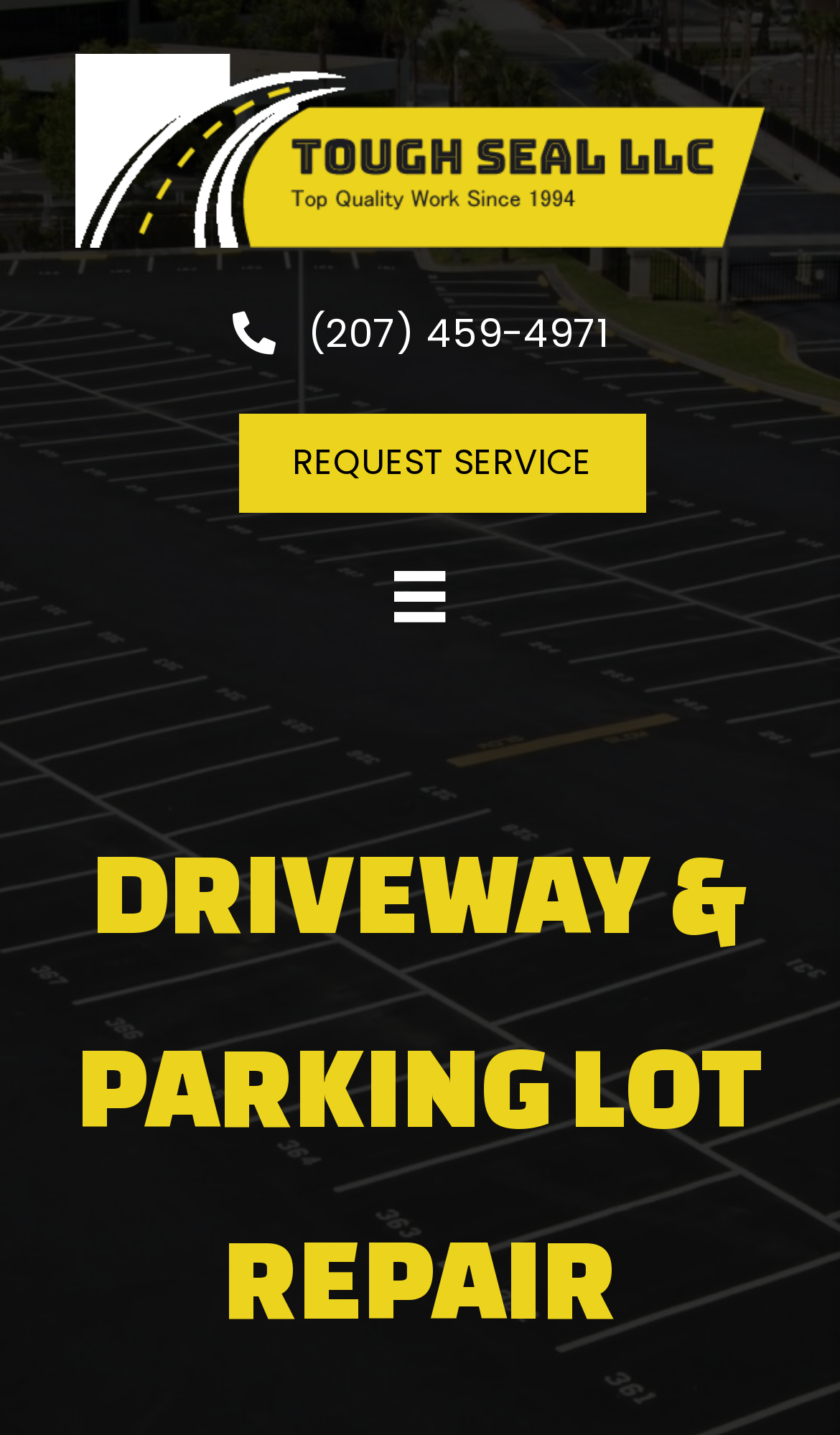What action can users take by clicking the 'Request Service' button?
Answer the question with a single word or phrase derived from the image.

Contact the company